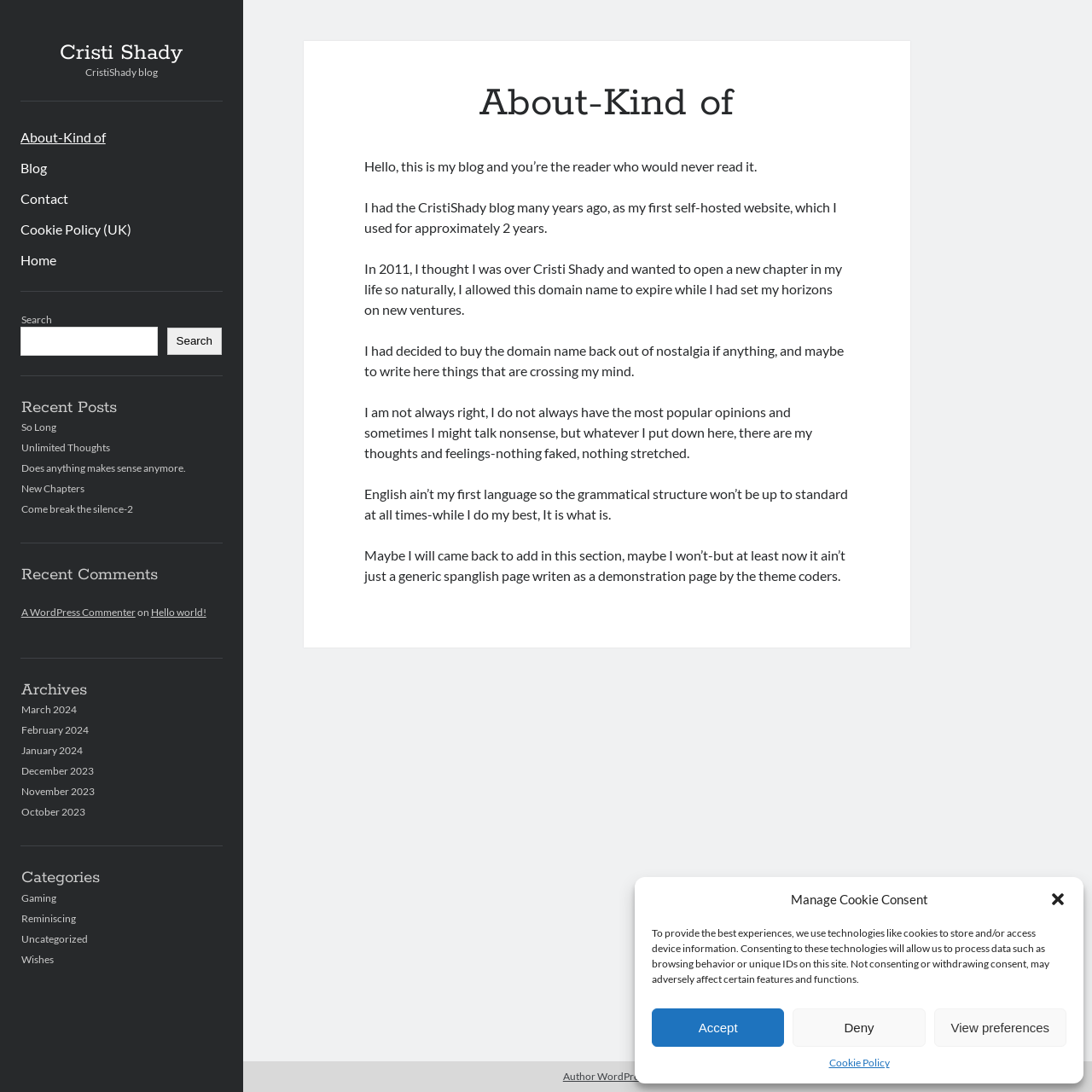Extract the bounding box coordinates for the described element: "Unlimited Thoughts". The coordinates should be represented as four float numbers between 0 and 1: [left, top, right, bottom].

[0.019, 0.404, 0.101, 0.416]